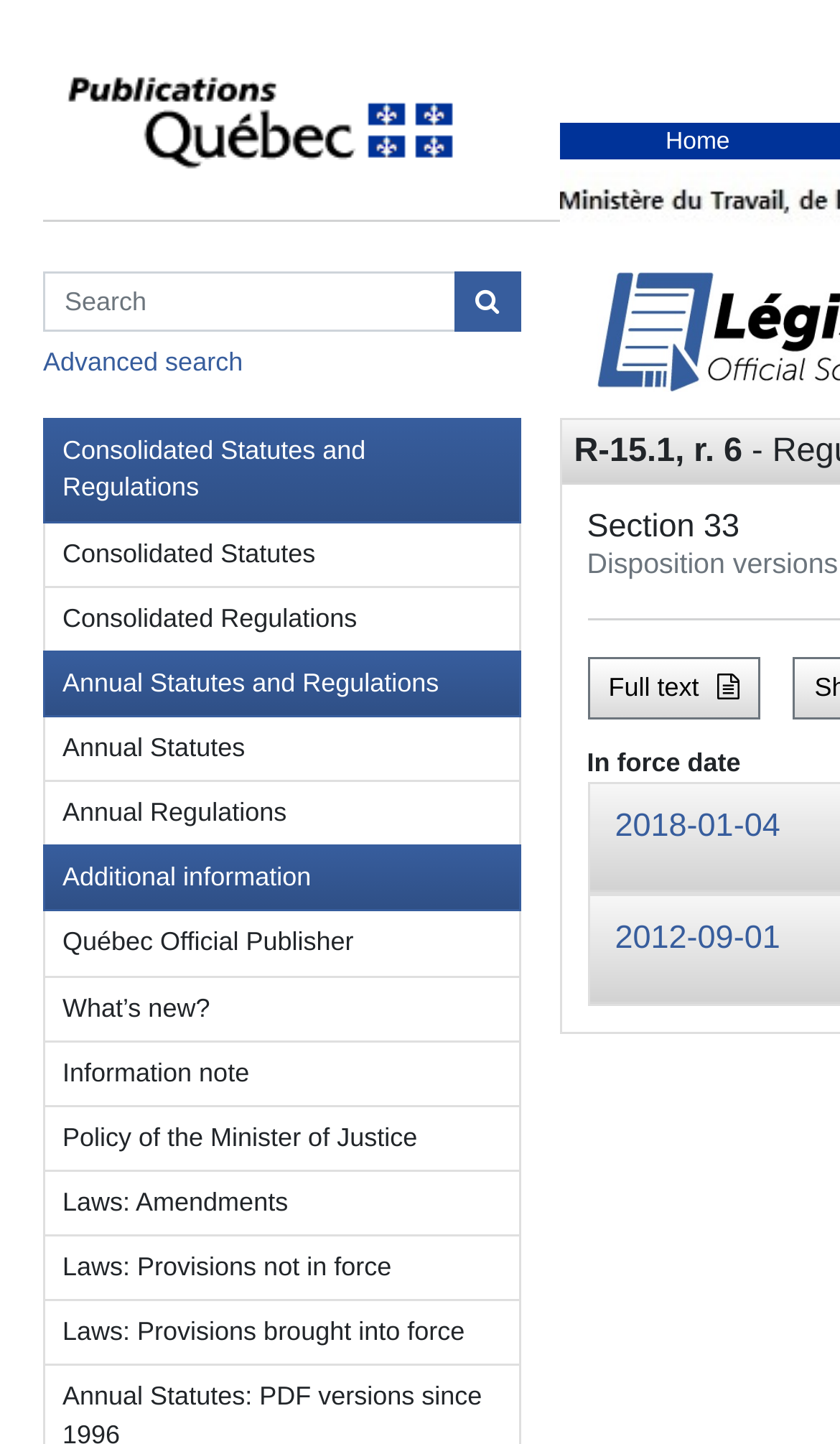Please specify the bounding box coordinates of the area that should be clicked to accomplish the following instruction: "Find licensed mental health therapists". The coordinates should consist of four float numbers between 0 and 1, i.e., [left, top, right, bottom].

None